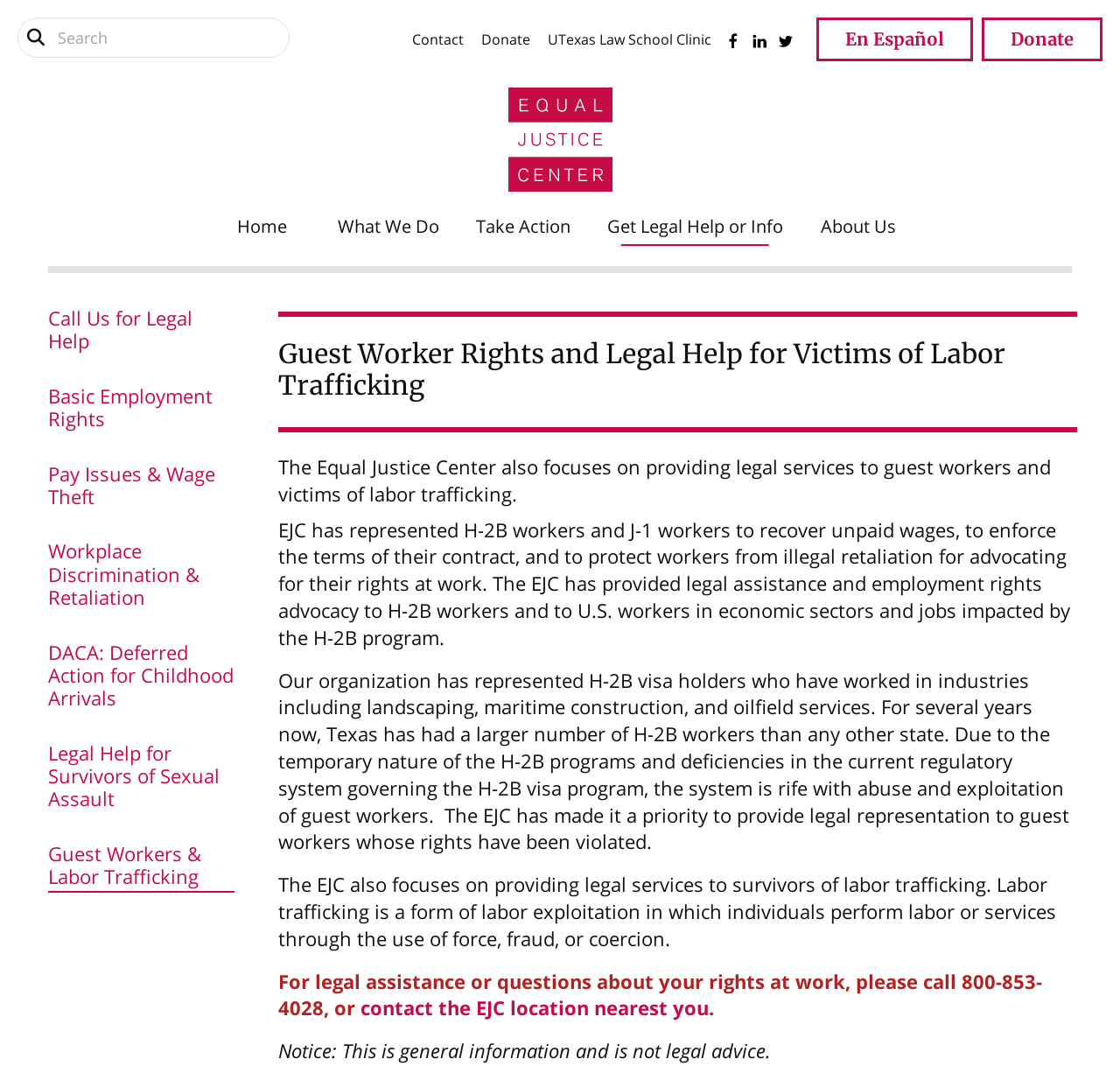Locate the bounding box coordinates of the clickable region necessary to complete the following instruction: "Search our site". Provide the coordinates in the format of four float numbers between 0 and 1, i.e., [left, top, right, bottom].

[0.016, 0.016, 0.259, 0.054]